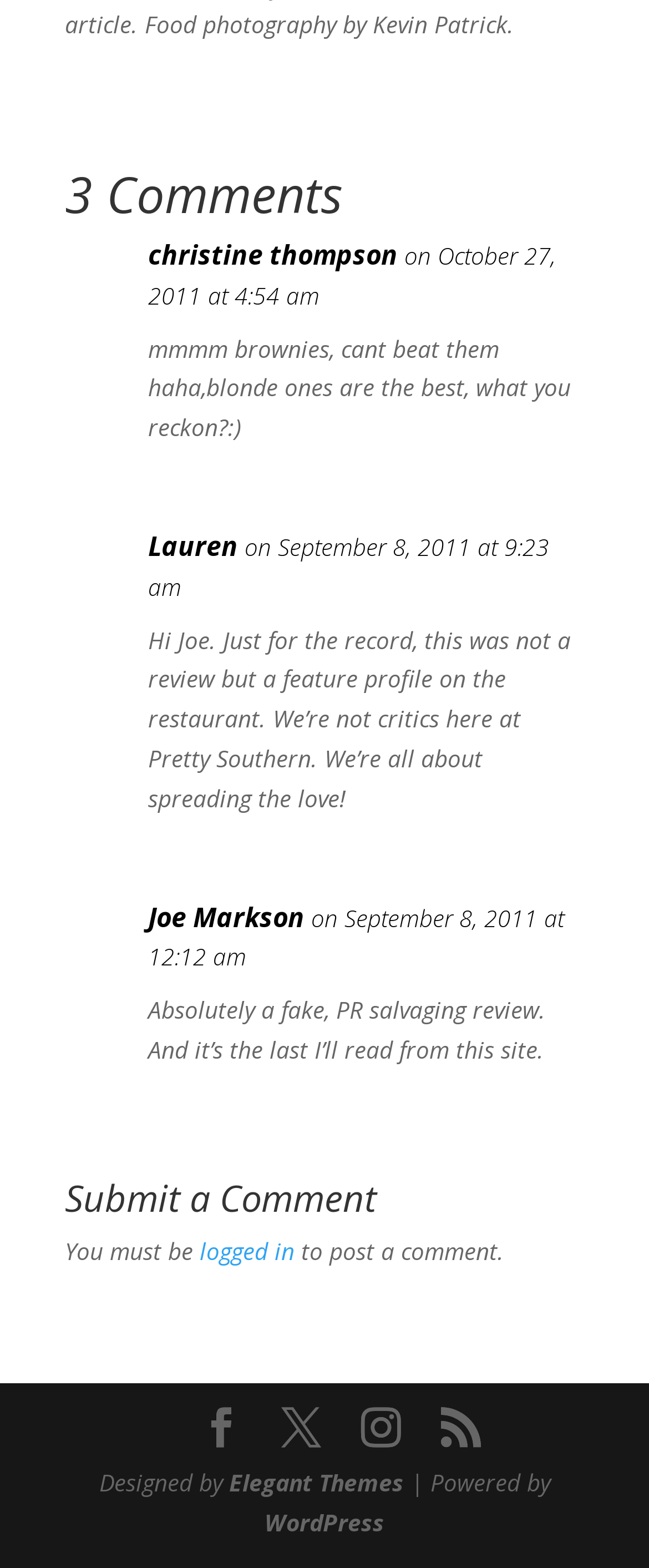Please give a short response to the question using one word or a phrase:
What is the theme provider of the website?

Elegant Themes